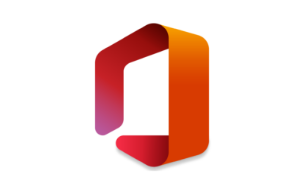Compose a detailed narrative for the image.

The image features the logo of Microsoft Office, characterized by a distinctive geometric design that combines vibrant orange and red gradients with a smooth, modern aesthetic. This logo symbolizes the integration of various Office suite applications, representing tools essential for productivity, collaboration, and communication. Known for its versatility, Microsoft Office is widely utilized across both personal and professional settings, including word processing, spreadsheet management, and presentation creation. The branding reflects Microsoft's commitment to innovation and user-friendly design in its software offerings.